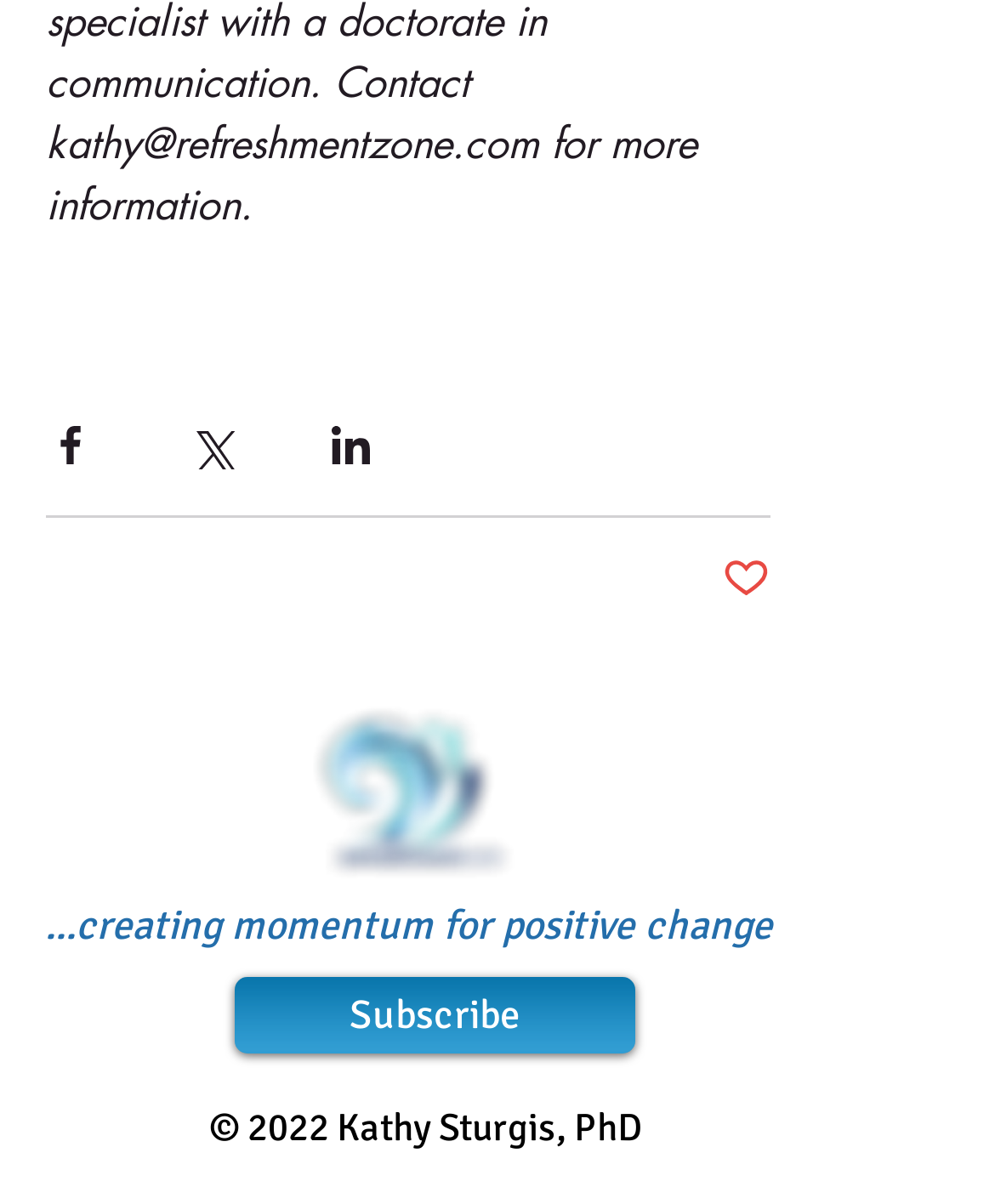How many social media share buttons are there?
Could you answer the question with a detailed and thorough explanation?

I counted three button elements with the texts 'Share via Facebook', 'Share via Twitter', and 'Share via LinkedIn' at coordinates [0.046, 0.35, 0.095, 0.39], [0.187, 0.35, 0.236, 0.39], and [0.328, 0.35, 0.377, 0.39] respectively.